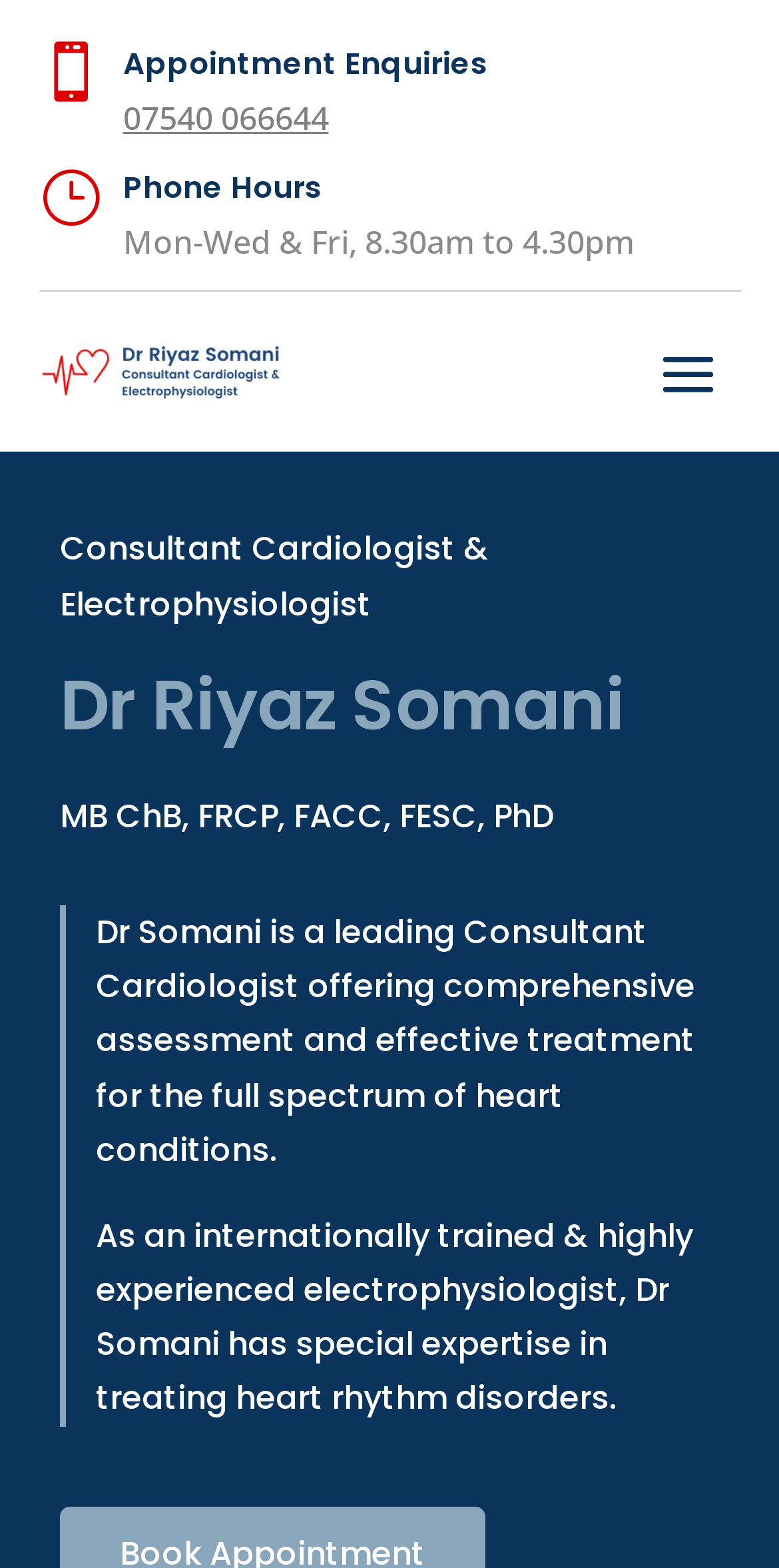Provide a brief response using a word or short phrase to this question:
What is Dr. Somani's profession?

Consultant Cardiologist